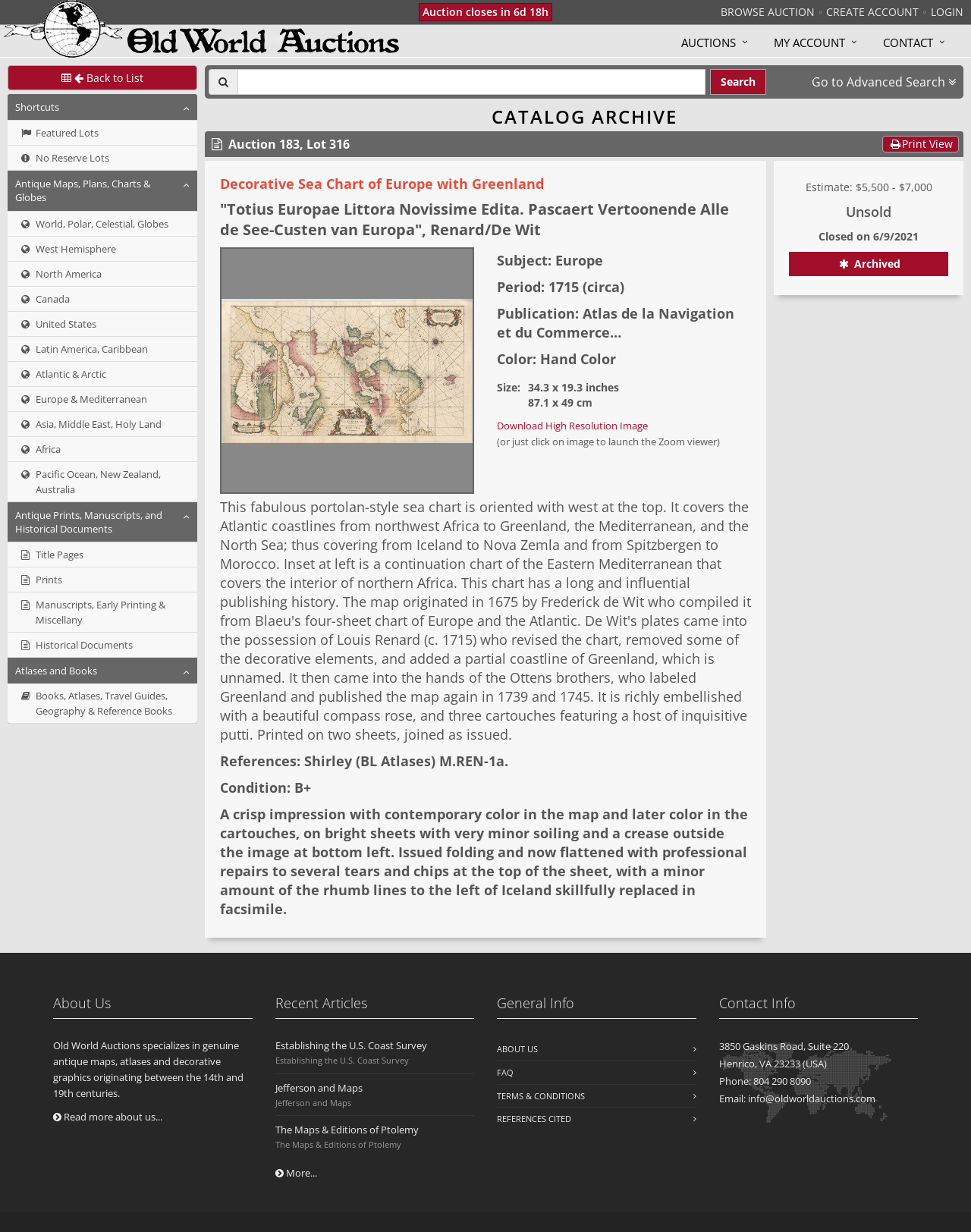Identify the bounding box coordinates of the region that needs to be clicked to carry out this instruction: "Read more about us". Provide these coordinates as four float numbers ranging from 0 to 1, i.e., [left, top, right, bottom].

[0.055, 0.901, 0.167, 0.912]